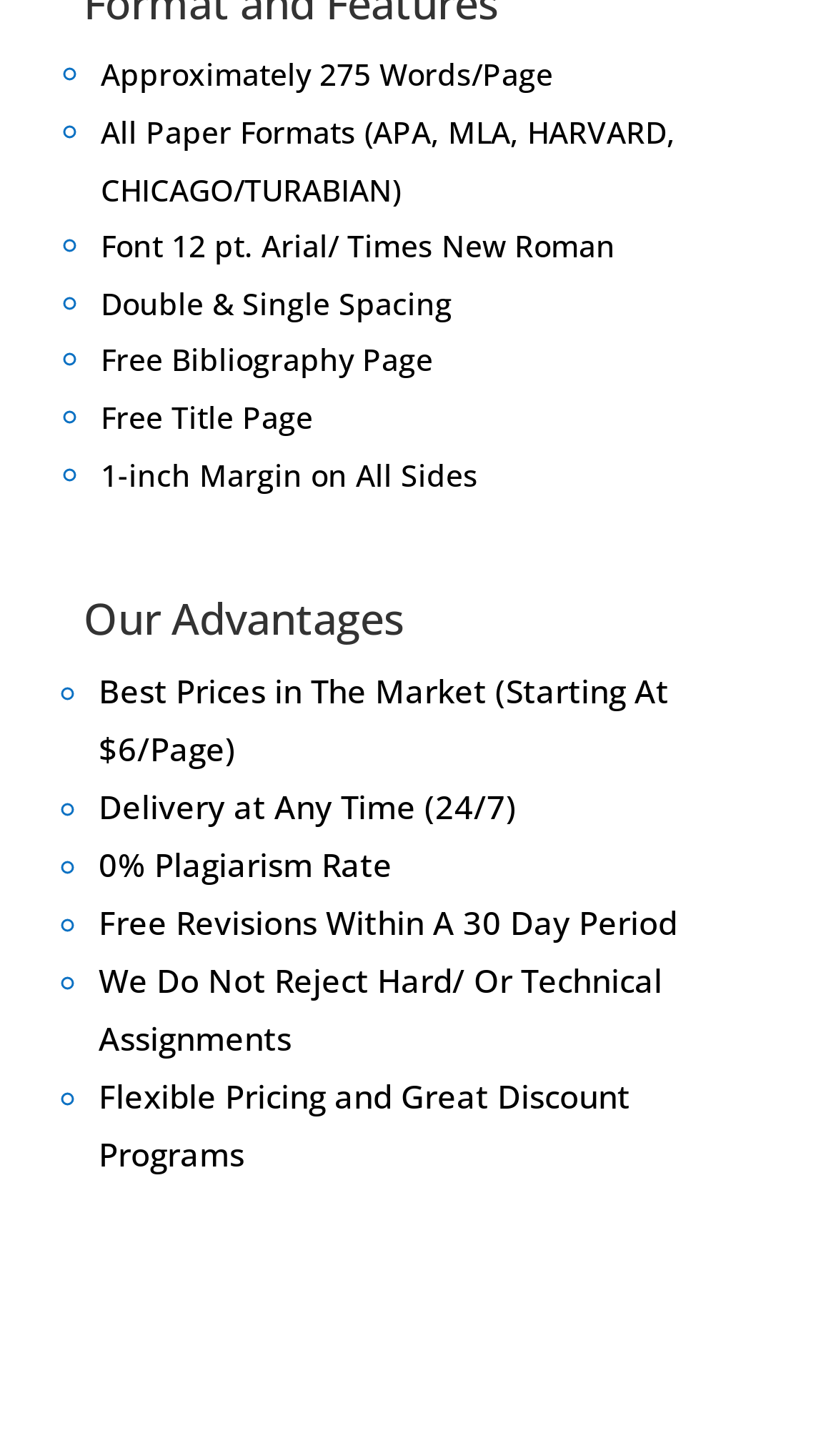Based on the image, please elaborate on the answer to the following question:
What is the default font size?

I found the answer by looking at the list of features, where it says 'Font 12 pt. Arial/ Times New Roman'. This indicates that the default font size is 12 points.